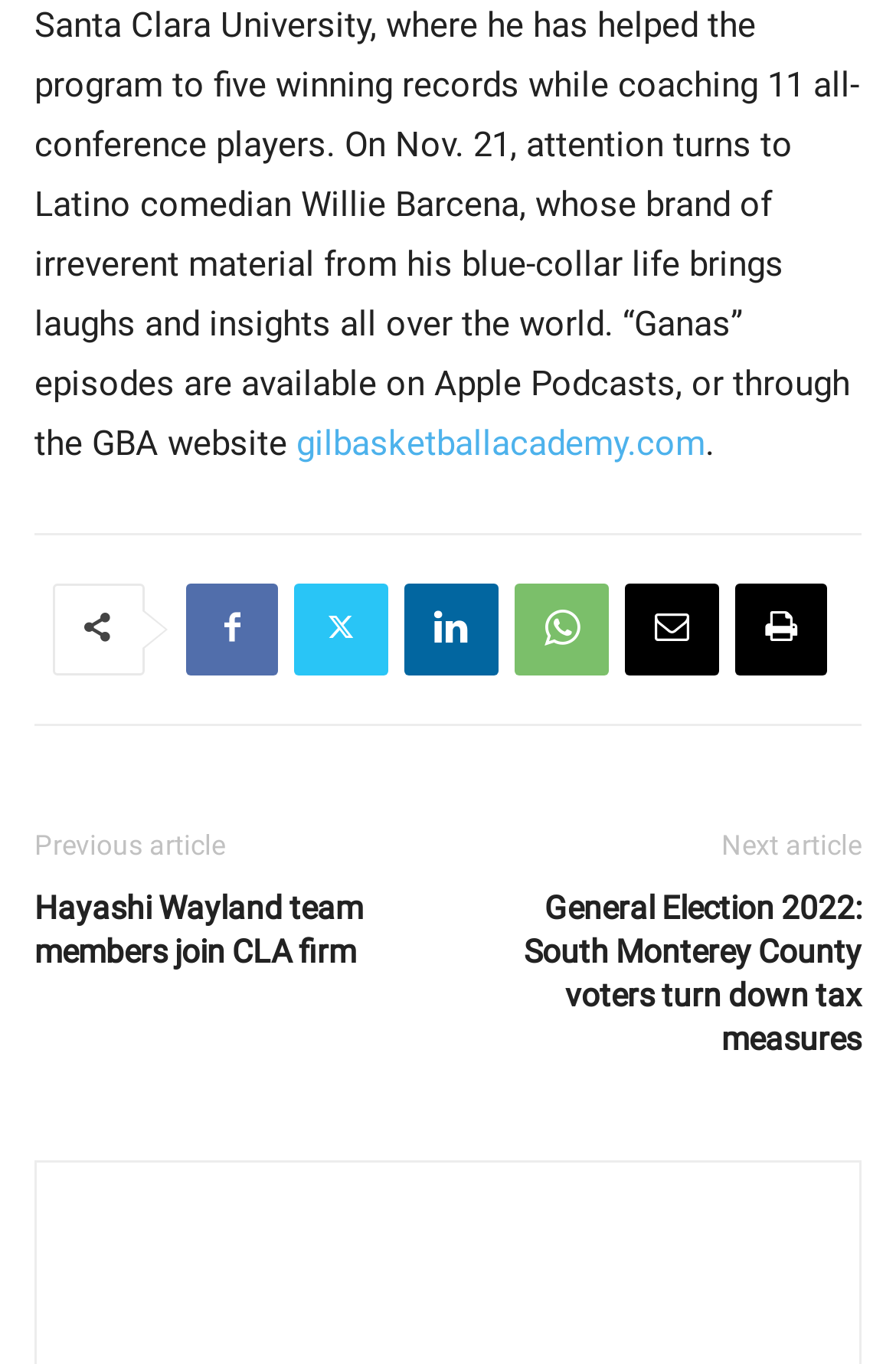How many social media links are present?
Based on the visual content, answer with a single word or a brief phrase.

6